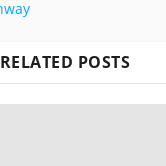Analyze the image and give a detailed response to the question:
Where is the 'RELATED POSTS' section located on the page?

The 'RELATED POSTS' section is situated prominently on the page, but beneath other content, indicating that it is a secondary or supplementary element that supports the main content of the page.